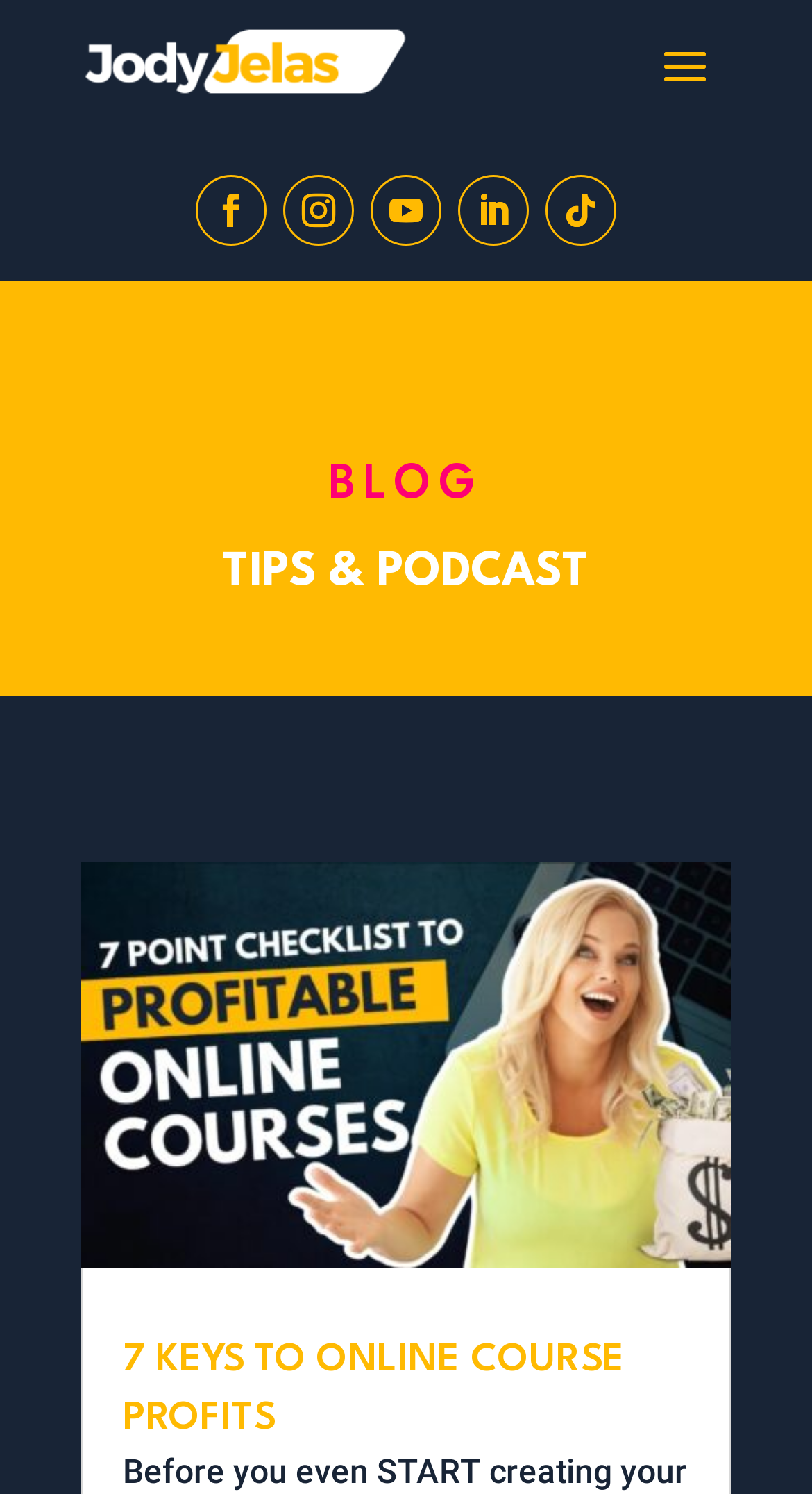Pinpoint the bounding box coordinates of the element you need to click to execute the following instruction: "click the jody jelas image". The bounding box should be represented by four float numbers between 0 and 1, in the format [left, top, right, bottom].

[0.1, 0.014, 0.511, 0.07]